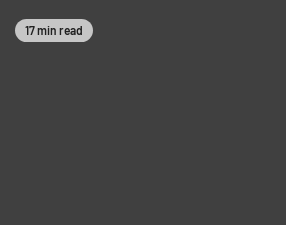Provide a brief response in the form of a single word or phrase:
What is the purpose of the educational materials?

Academic writing